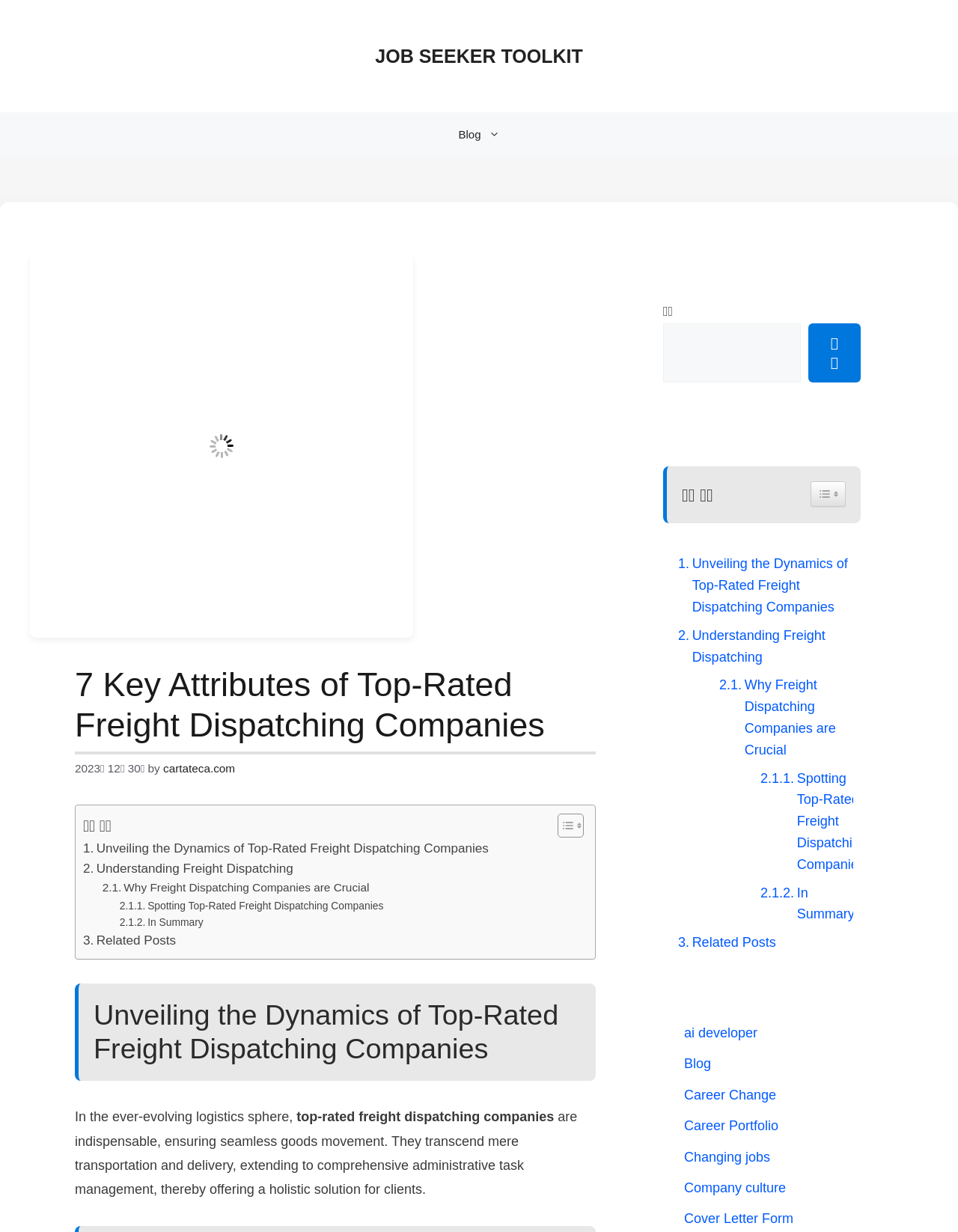Determine the coordinates of the bounding box that should be clicked to complete the instruction: "Click on the 'JOB SEEKER TOOLKIT' link". The coordinates should be represented by four float numbers between 0 and 1: [left, top, right, bottom].

[0.392, 0.037, 0.608, 0.054]